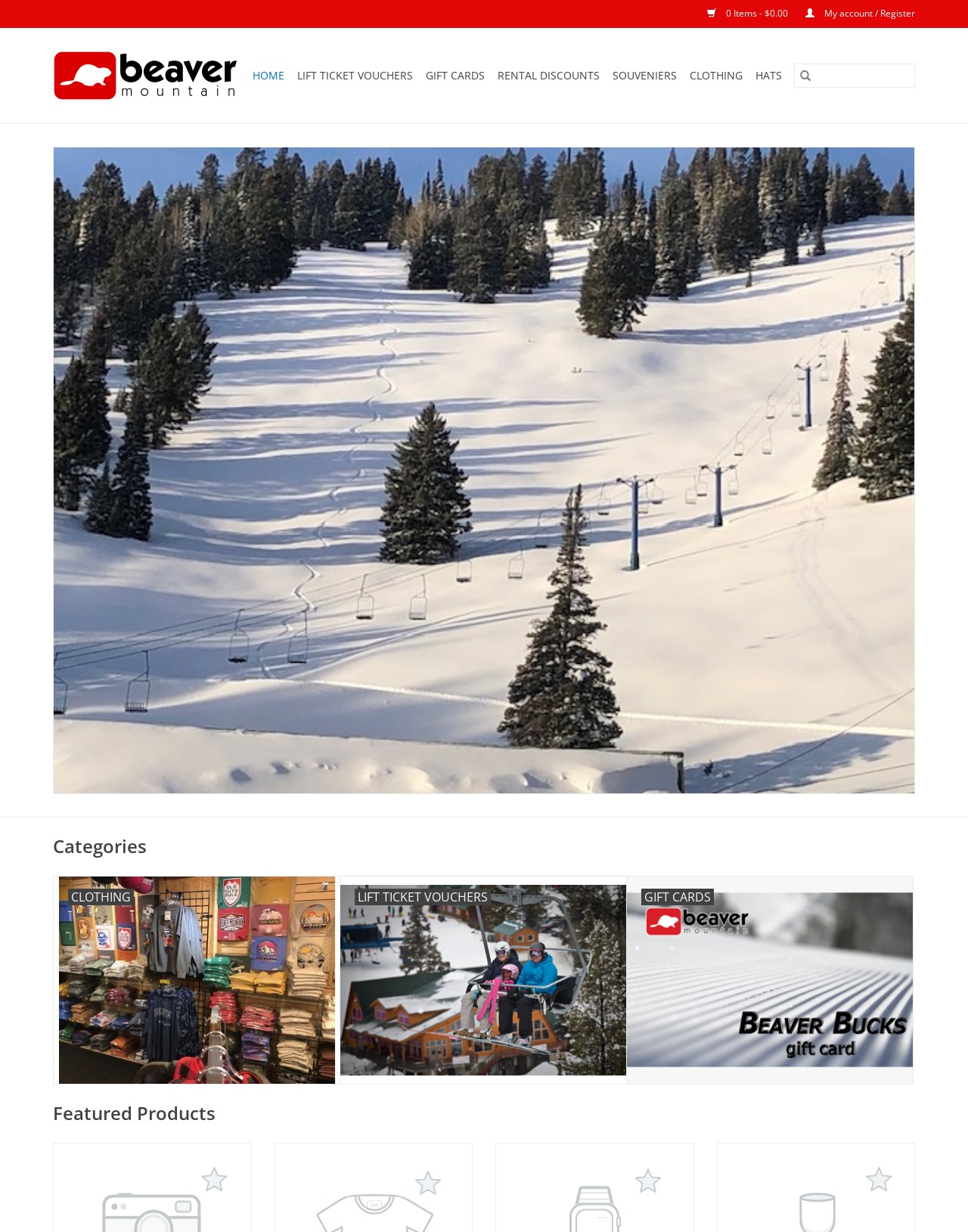Determine the bounding box coordinates for the region that must be clicked to execute the following instruction: "Go to home page".

[0.256, 0.052, 0.298, 0.071]